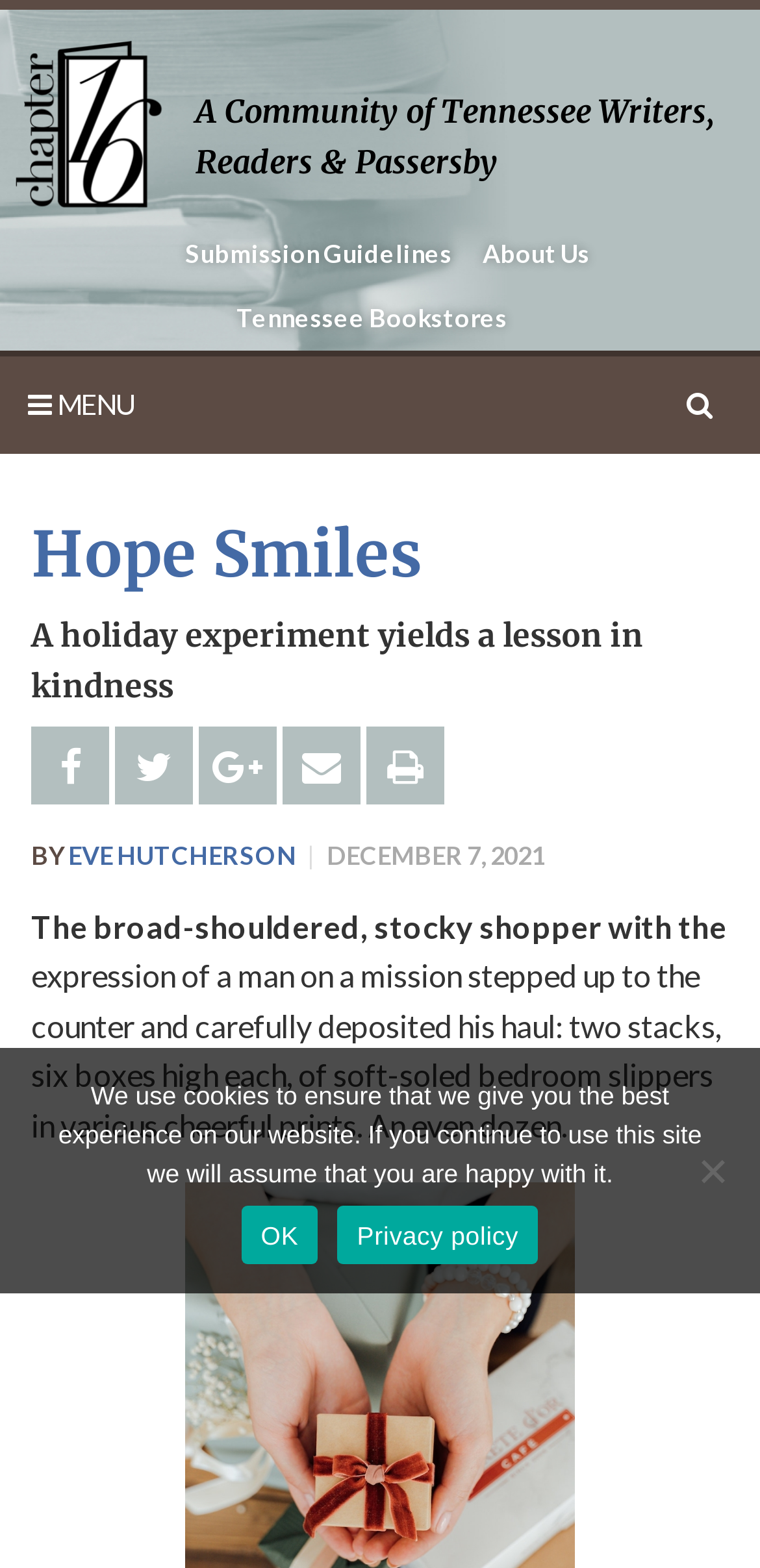Extract the bounding box coordinates for the UI element described as: "title="Share on Facebook"".

[0.041, 0.464, 0.144, 0.514]